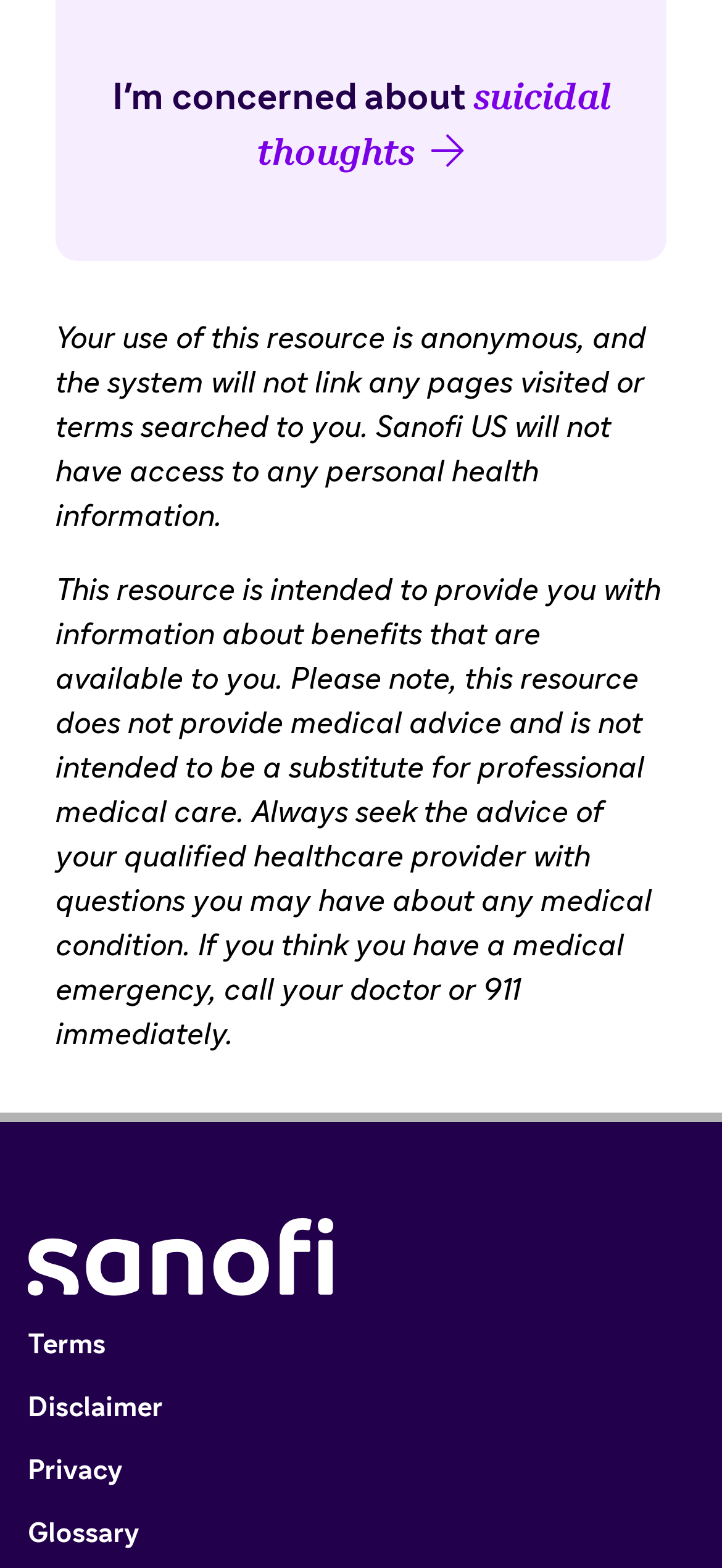Predict the bounding box for the UI component with the following description: "Terms".

[0.038, 0.849, 0.146, 0.867]